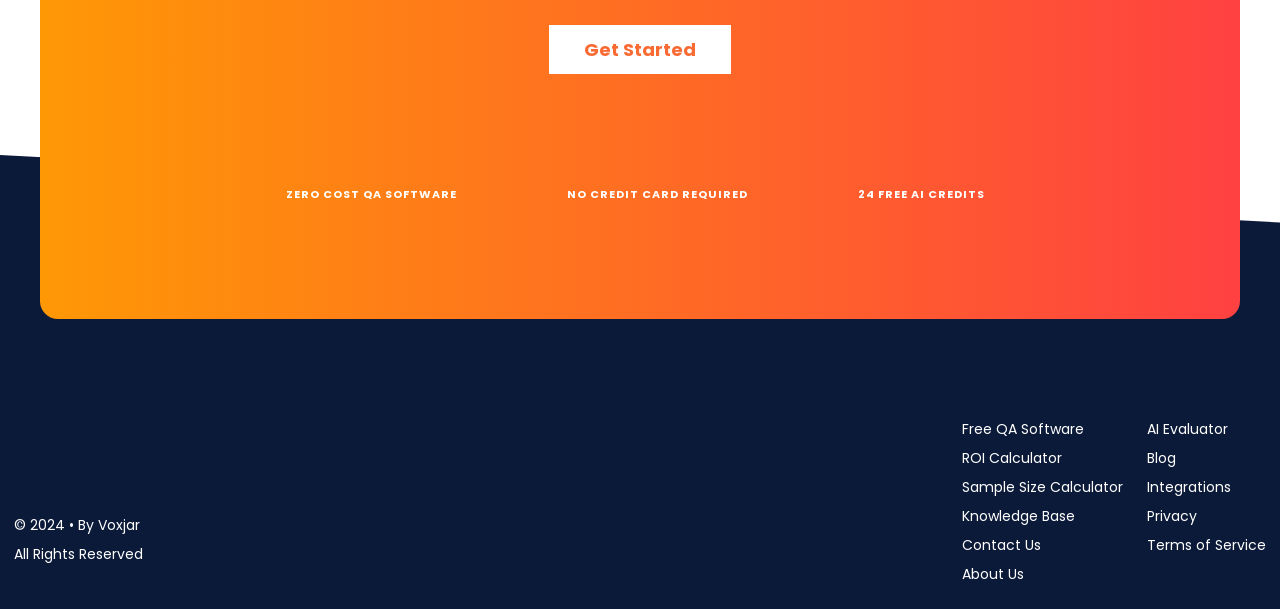What is the benefit of using this software?
Please use the image to provide a one-word or short phrase answer.

Zero cost